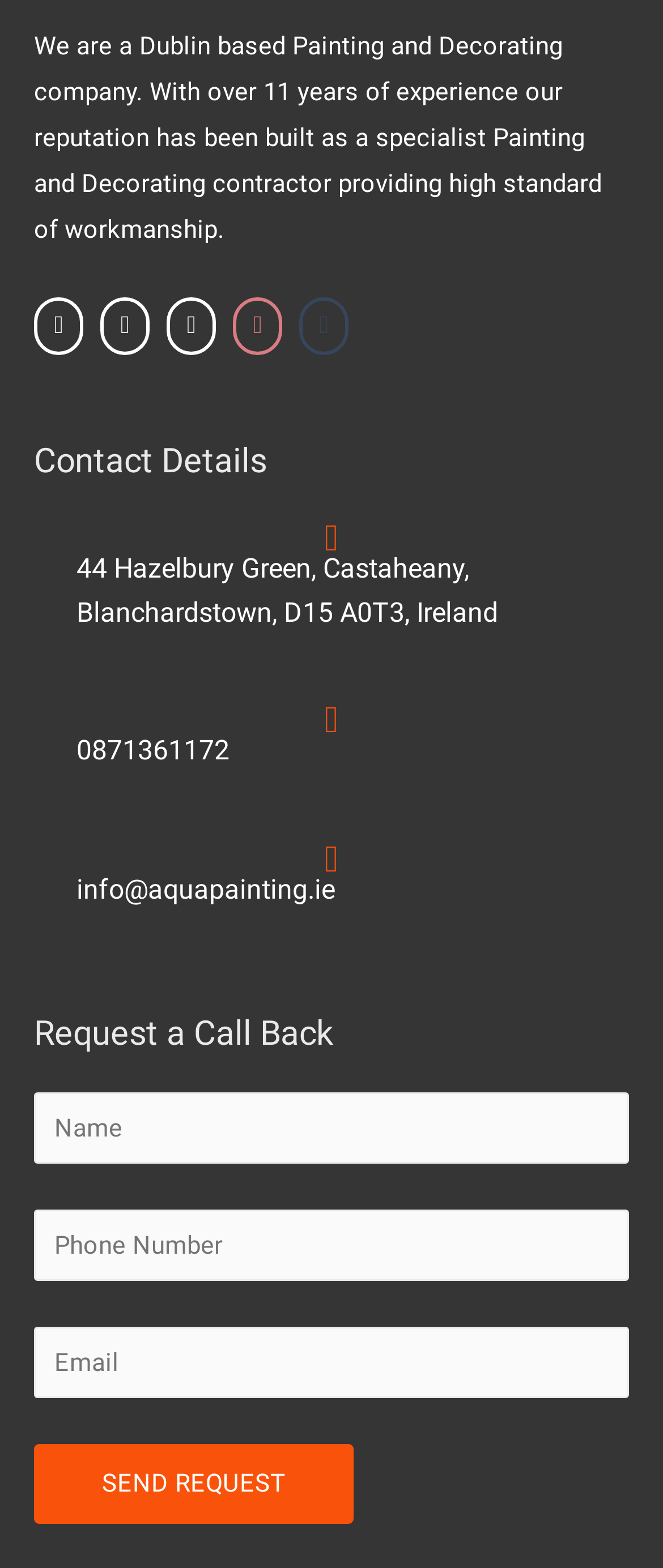Identify the bounding box coordinates of the clickable section necessary to follow the following instruction: "View contact address". The coordinates should be presented as four float numbers from 0 to 1, i.e., [left, top, right, bottom].

[0.115, 0.348, 0.885, 0.403]